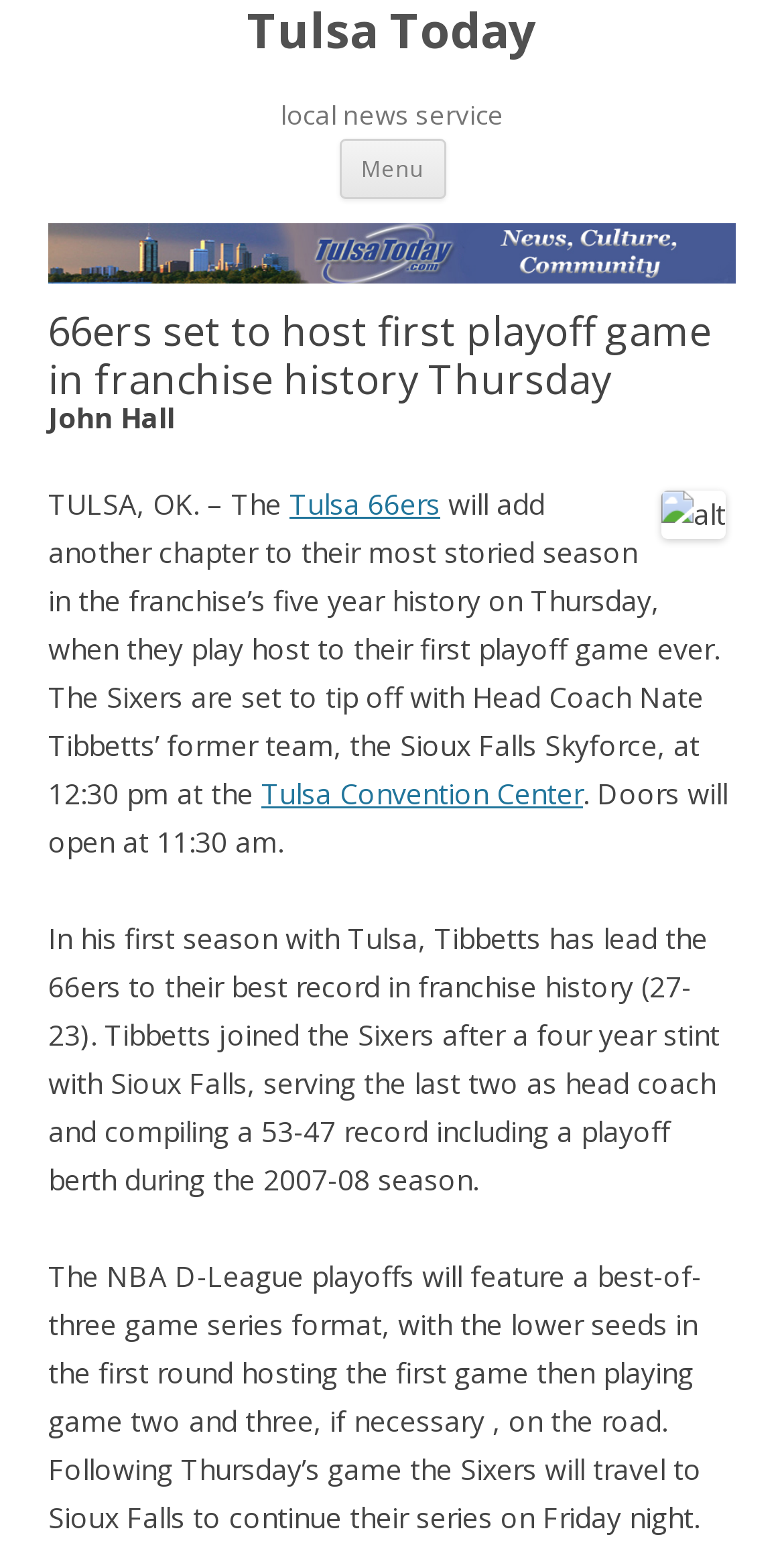What is the time of the playoff game?
Answer the question with detailed information derived from the image.

I found the answer by looking at the text content of the StaticText element with the text 'will add another chapter to their most storied season in the franchise’s five year history on Thursday, when they play host to their first playoff game ever. The Sixers are set to tip off with Head Coach Nate Tibbetts’ former team, the Sioux Falls Skyforce, at 12:30 pm at the' which is located at [0.062, 0.314, 0.918, 0.526]. This text is part of the main article content and mentions the time of the playoff game.